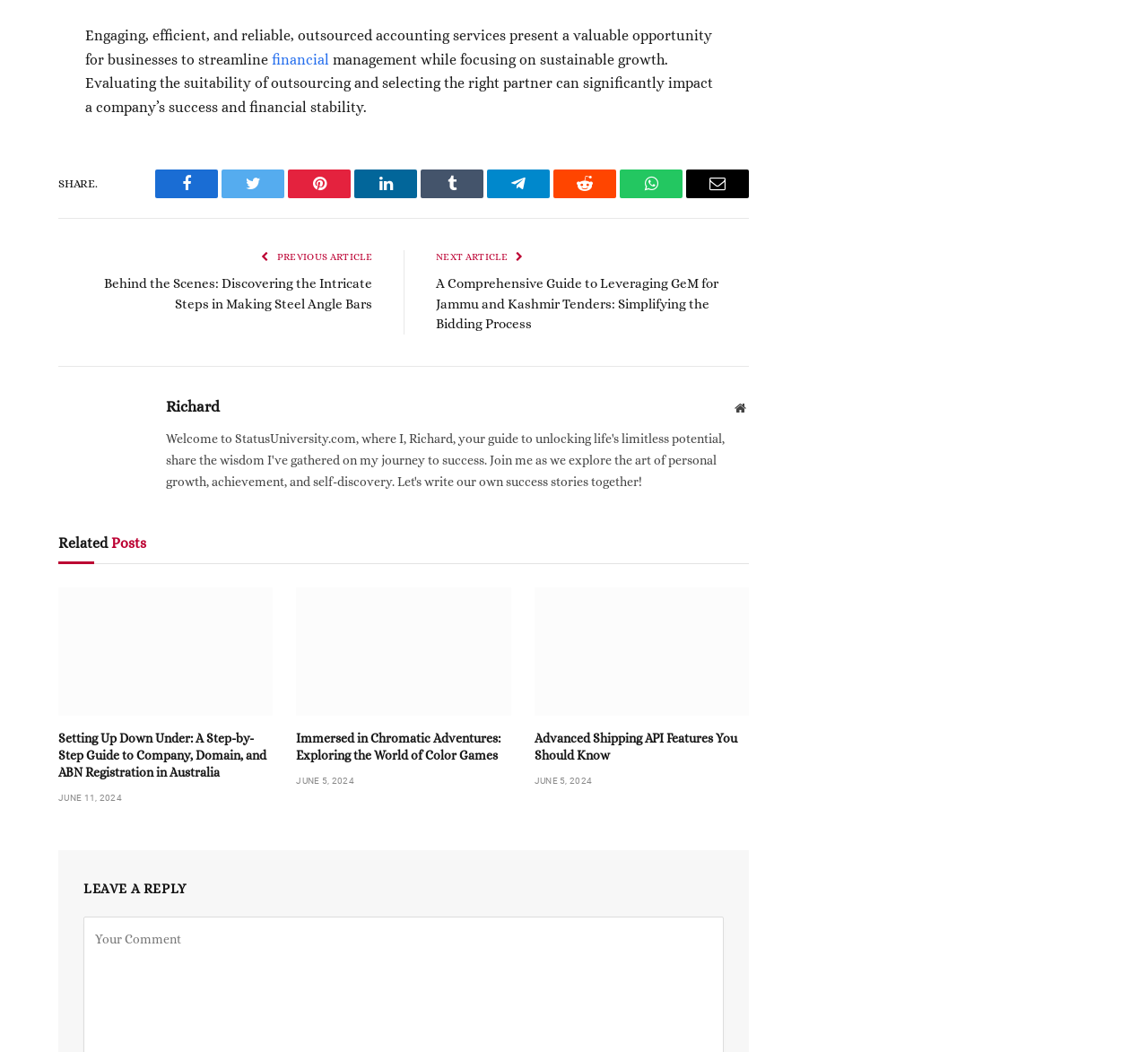What is the date of the third related post?
Using the image, provide a concise answer in one word or a short phrase.

JUNE 5, 2024